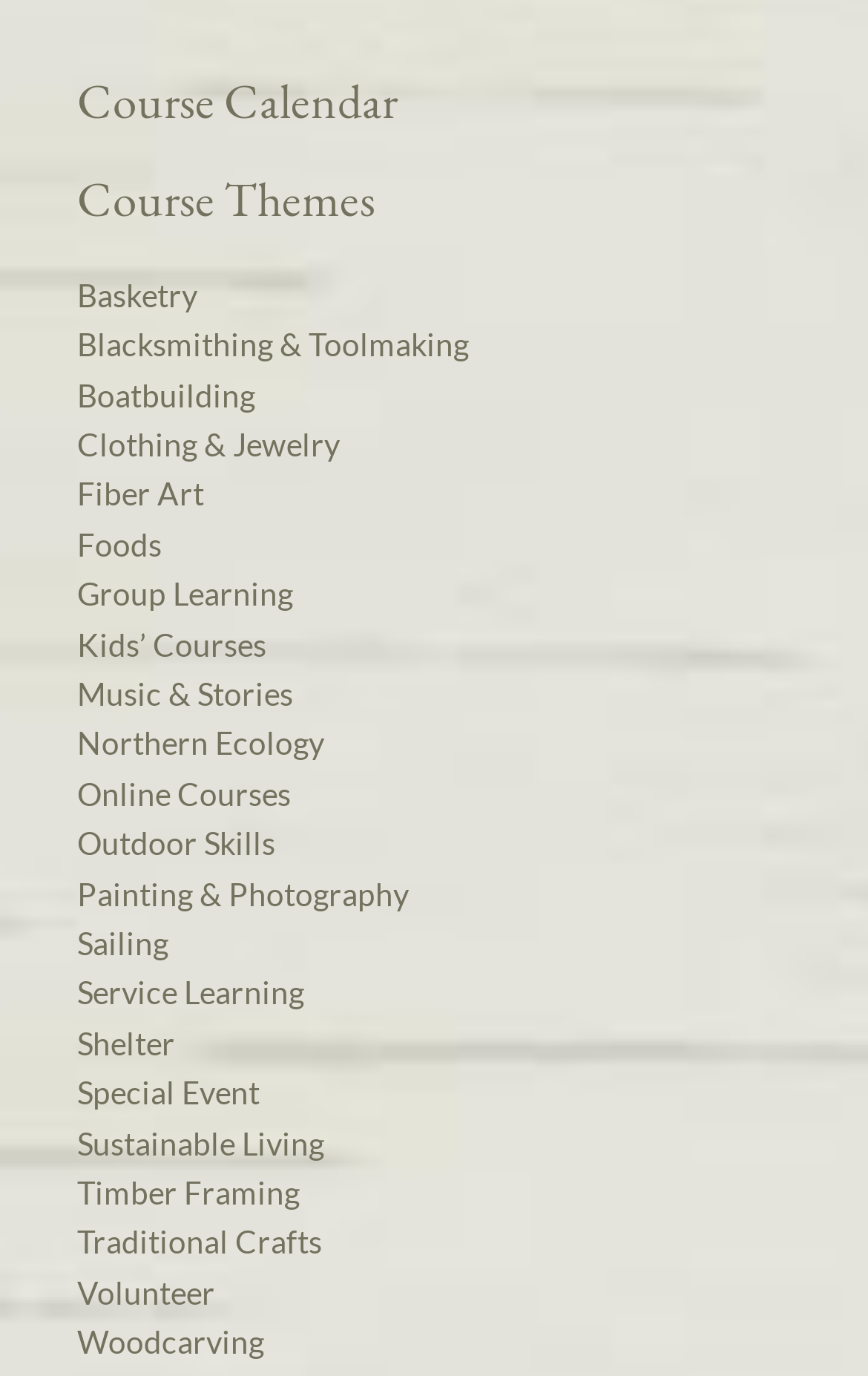Predict the bounding box of the UI element based on this description: "Blacksmithing & Toolmaking".

[0.089, 0.233, 0.911, 0.27]